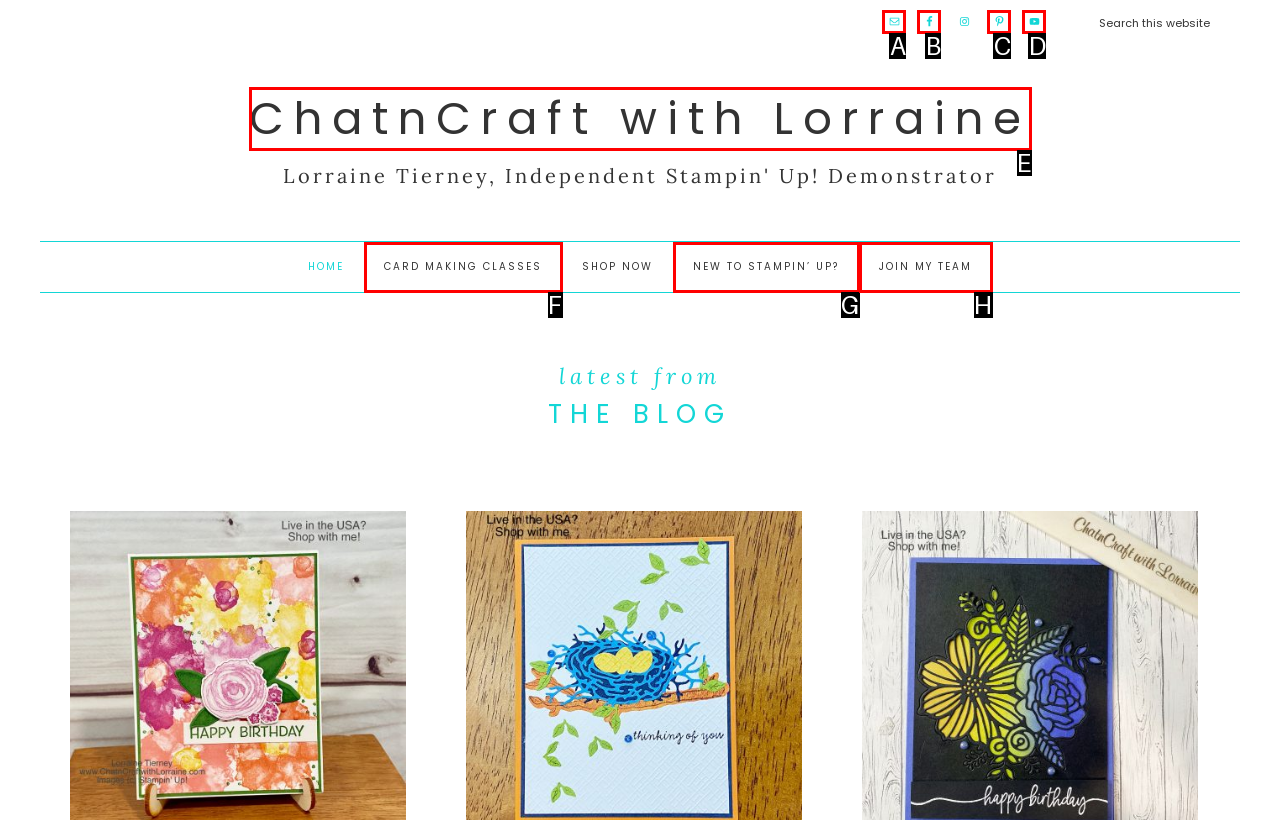Using the description: Card Making Classes
Identify the letter of the corresponding UI element from the choices available.

F